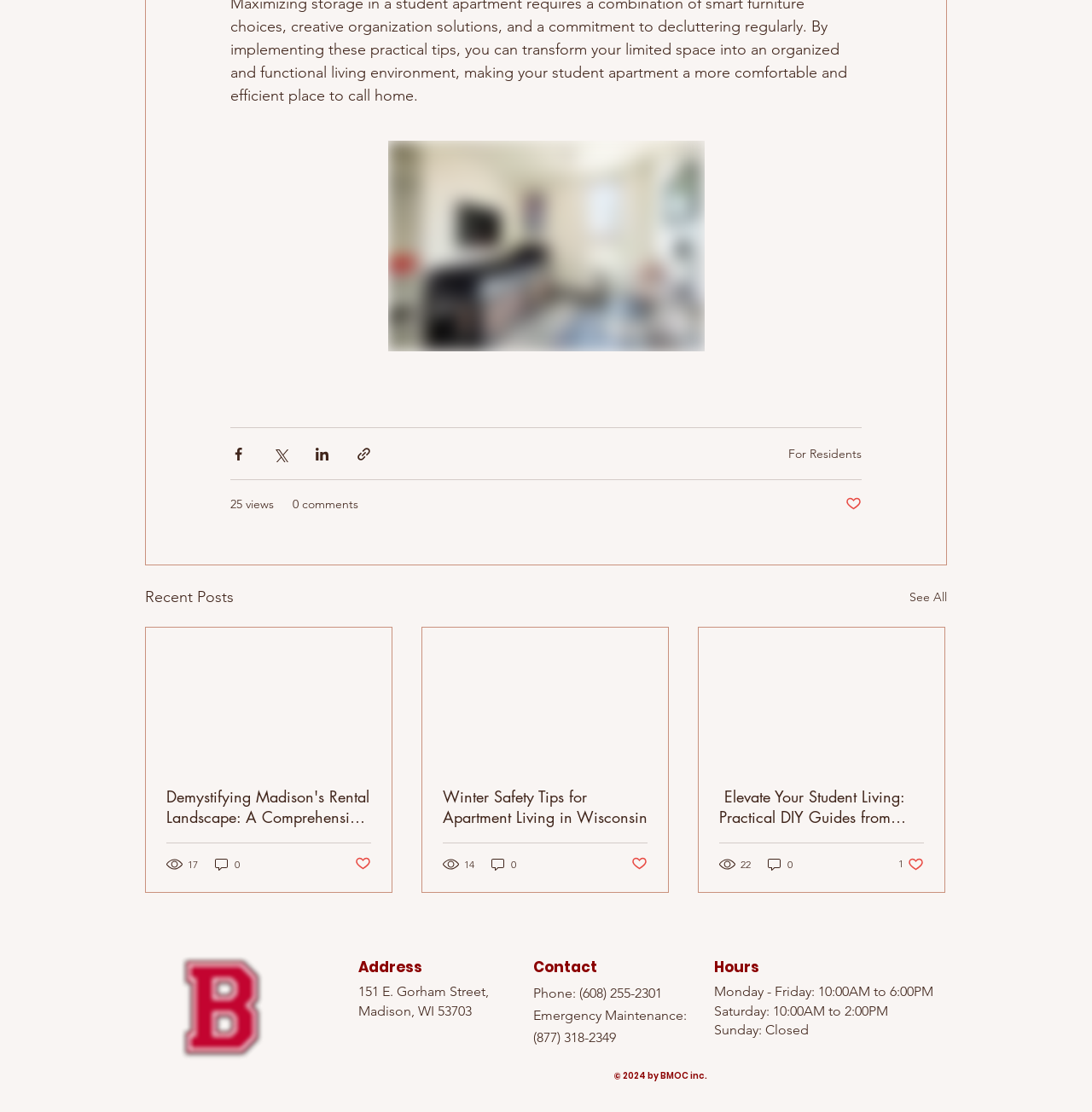Identify the bounding box coordinates of the clickable region required to complete the instruction: "Click on the 'SELENIUM TUTORIAL' link". The coordinates should be given as four float numbers within the range of 0 and 1, i.e., [left, top, right, bottom].

None